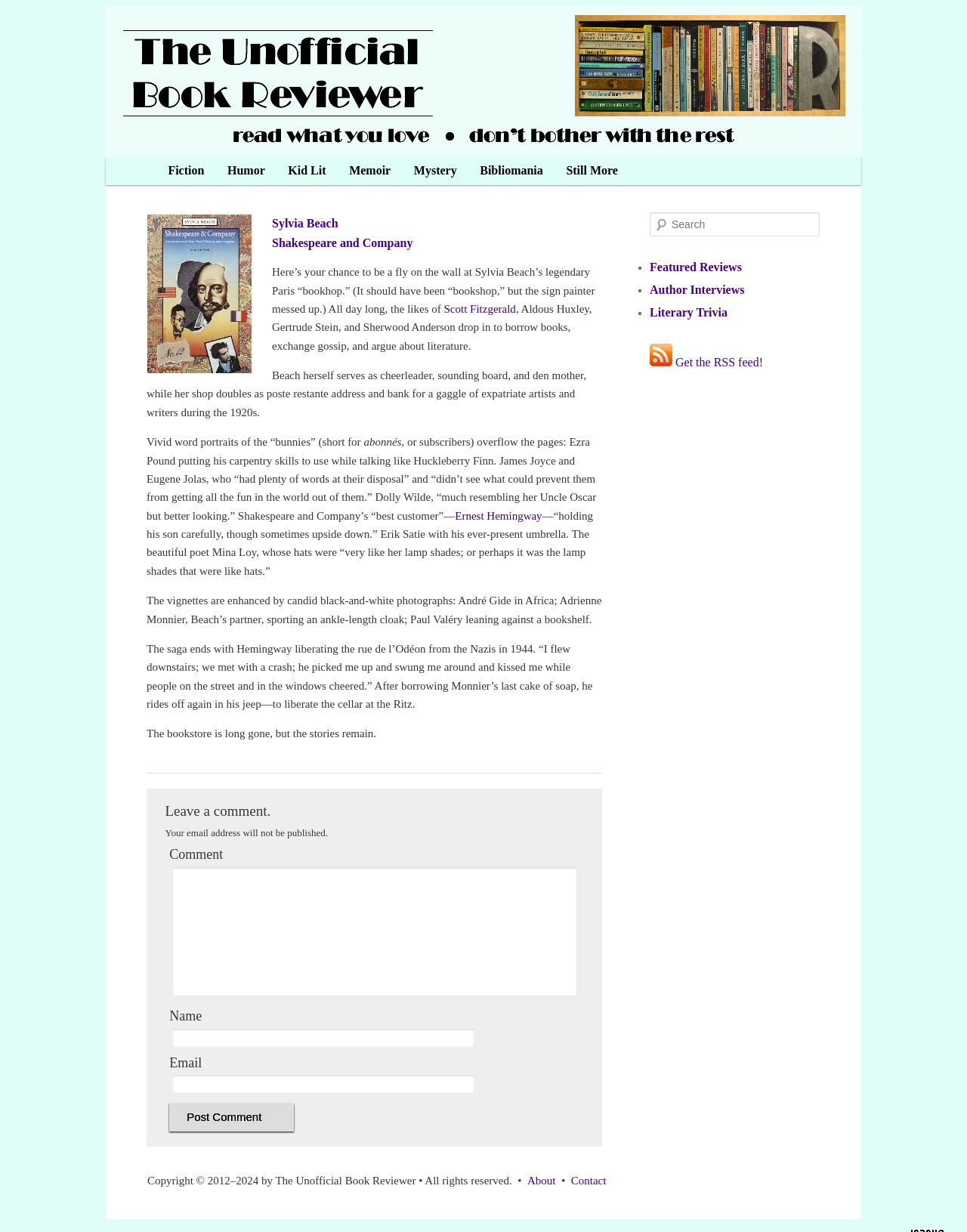Find the bounding box coordinates of the clickable region needed to perform the following instruction: "Click on the 'Fiction' link". The coordinates should be provided as four float numbers between 0 and 1, i.e., [left, top, right, bottom].

[0.159, 0.127, 0.22, 0.15]